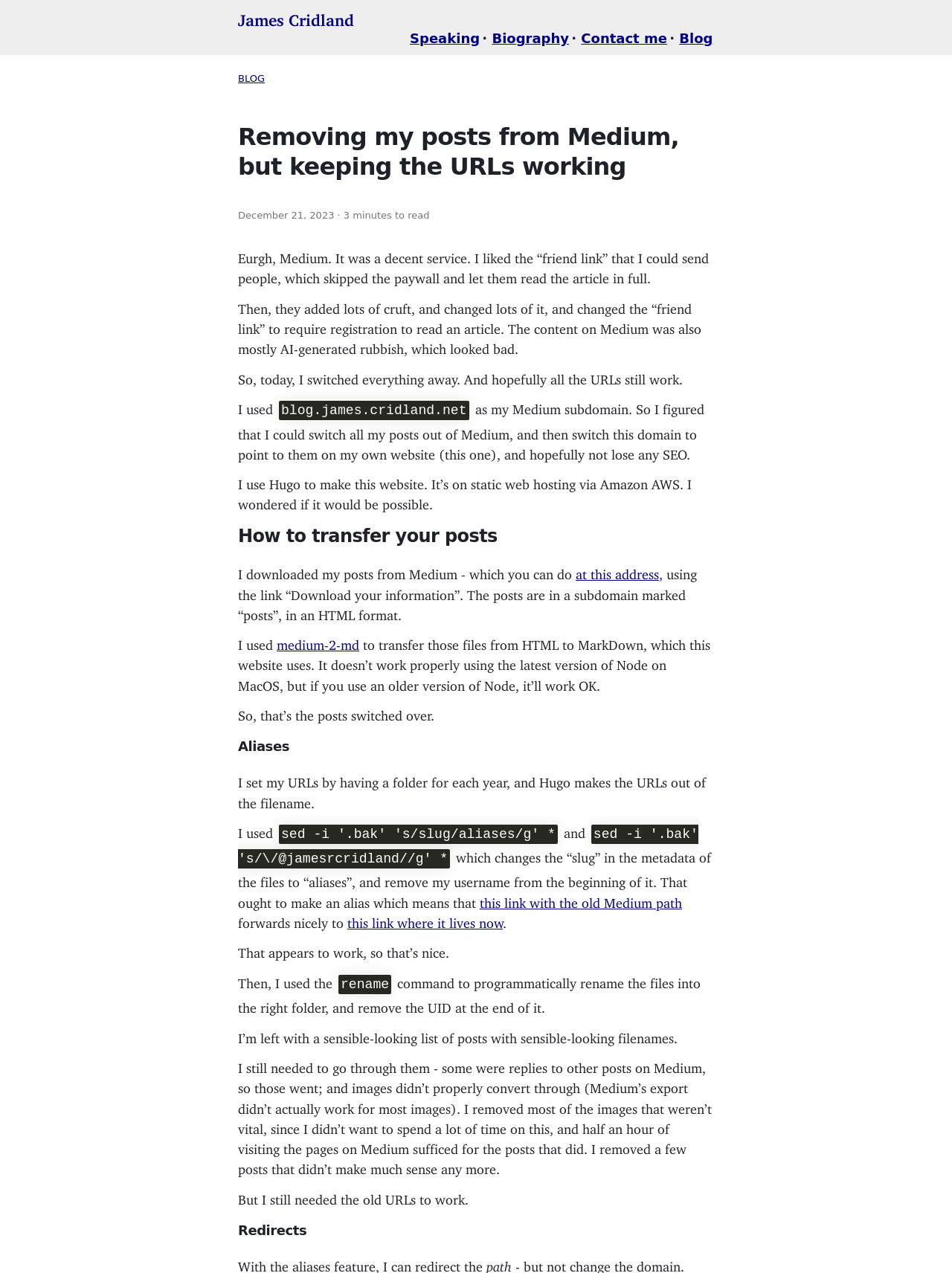Specify the bounding box coordinates of the area to click in order to execute this command: 'Follow the 'at this address' link'. The coordinates should consist of four float numbers ranging from 0 to 1, and should be formatted as [left, top, right, bottom].

[0.605, 0.445, 0.692, 0.453]